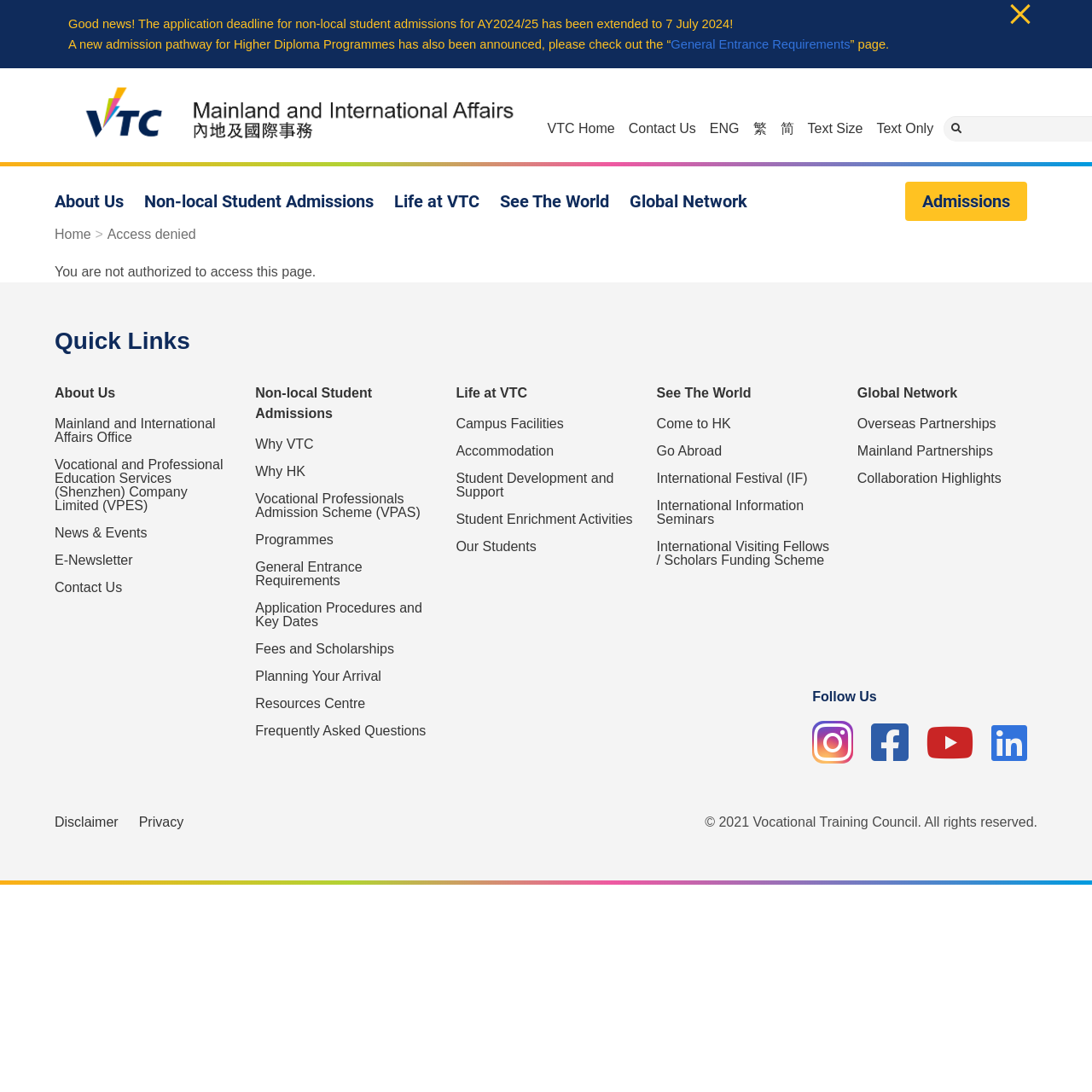Locate the bounding box coordinates of the clickable element to fulfill the following instruction: "View 'General Entrance Requirements'". Provide the coordinates as four float numbers between 0 and 1 in the format [left, top, right, bottom].

[0.614, 0.034, 0.779, 0.047]